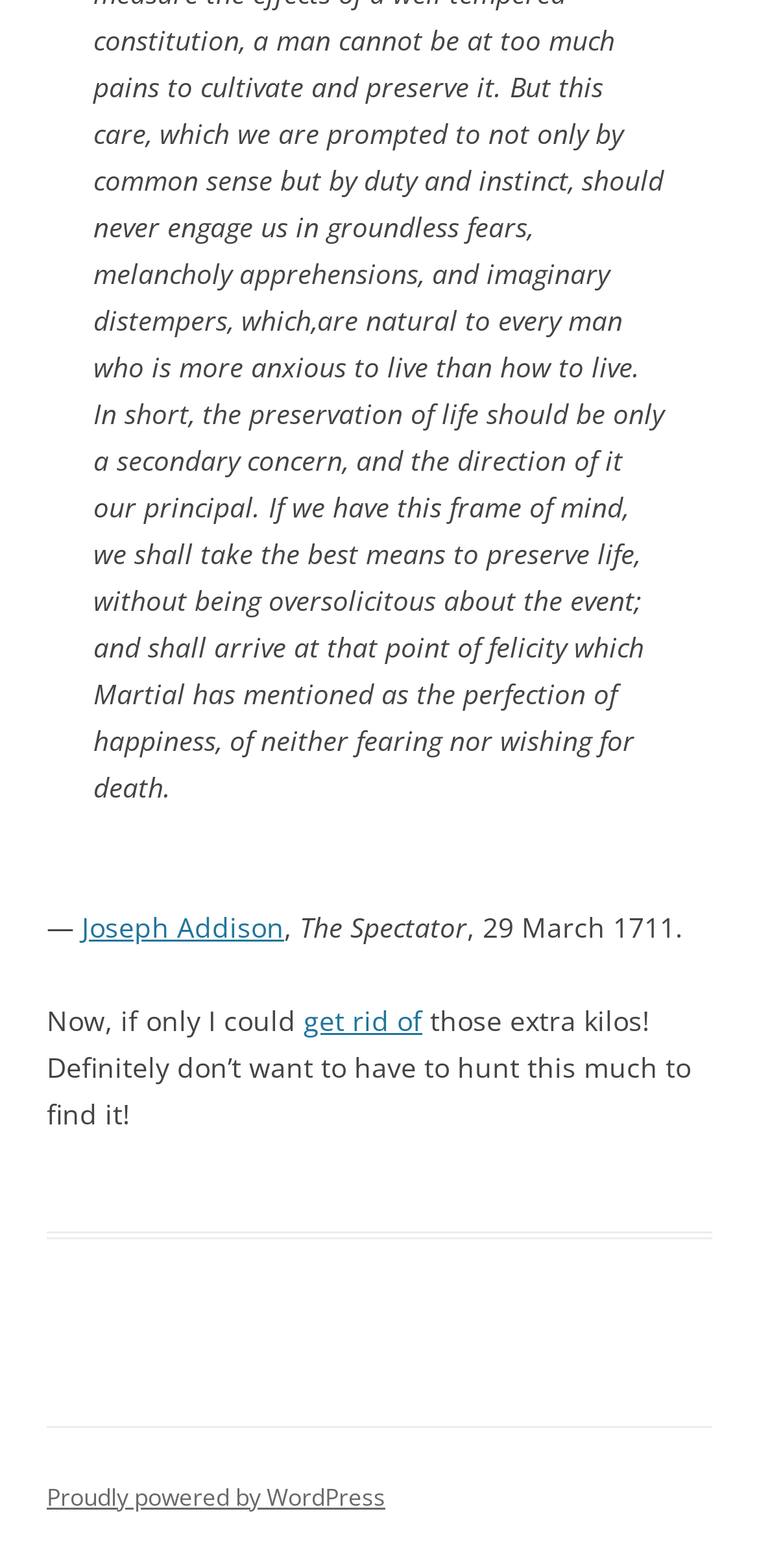Identify the bounding box for the described UI element: "Ben F. Jensen Papers".

None